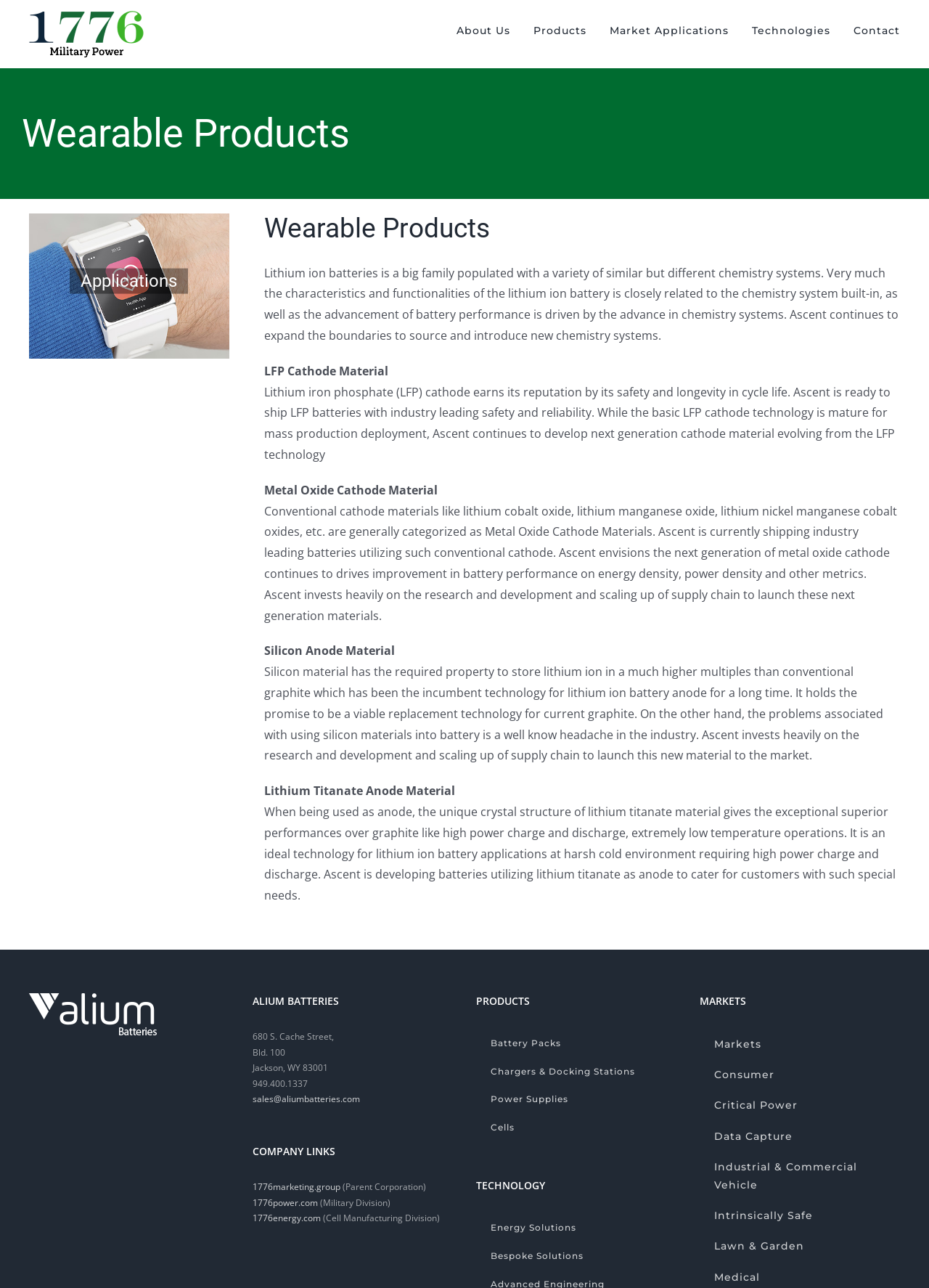Give a succinct answer to this question in a single word or phrase: 
What is the address of the company?

680 S. Cache Street, Jackson, WY 83001